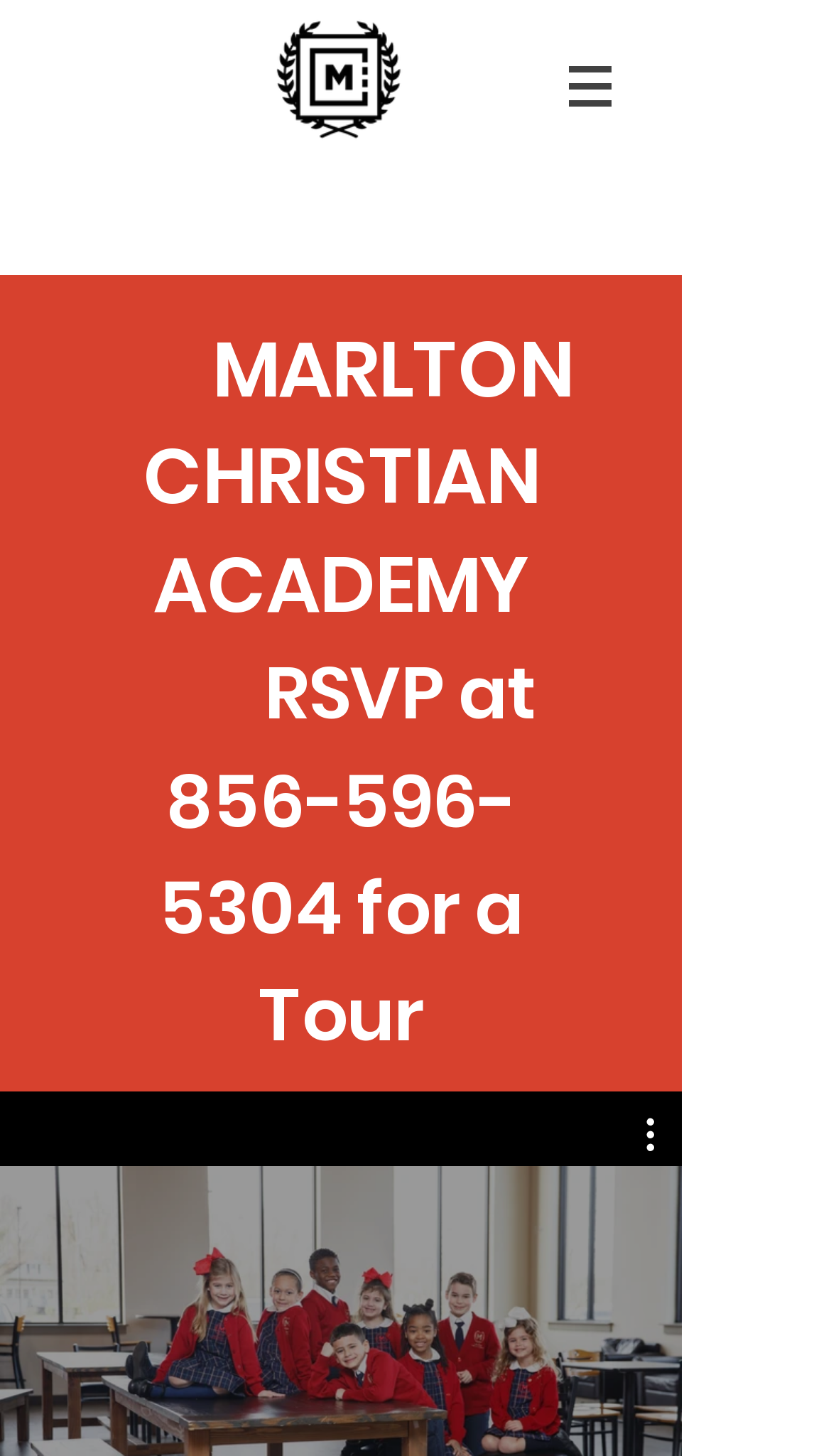Give a concise answer using only one word or phrase for this question:
What is the name of the academy?

Marlton Christian Academy